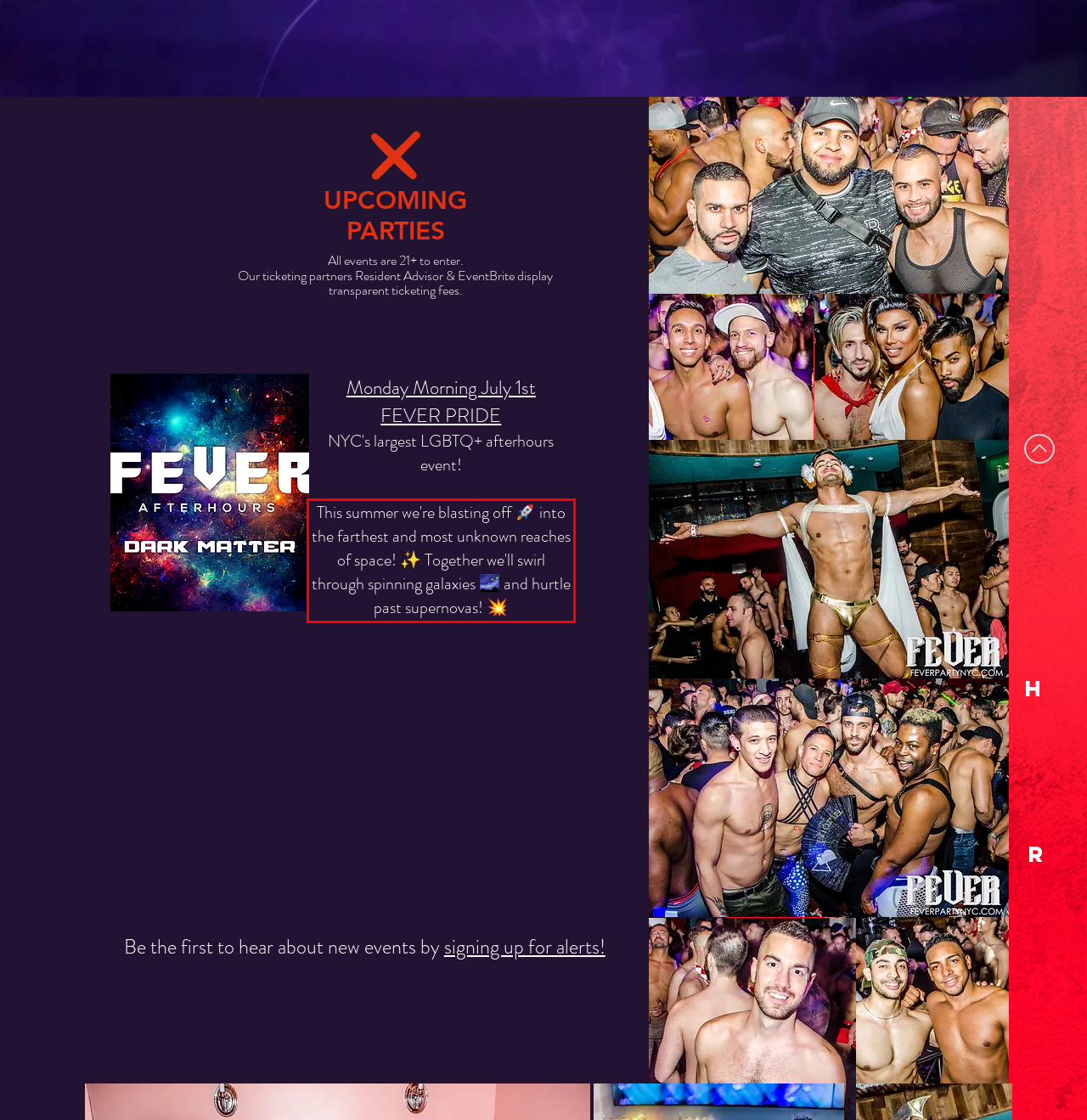Analyze the screenshot of the webpage and extract the text from the UI element that is inside the red bounding box.

This summer we're blasting off 🚀 into the farthest and most unknown reaches of space! ✨ Together we'll swirl through spinning galaxies 🌌 and hurtle past supernovas! 💥